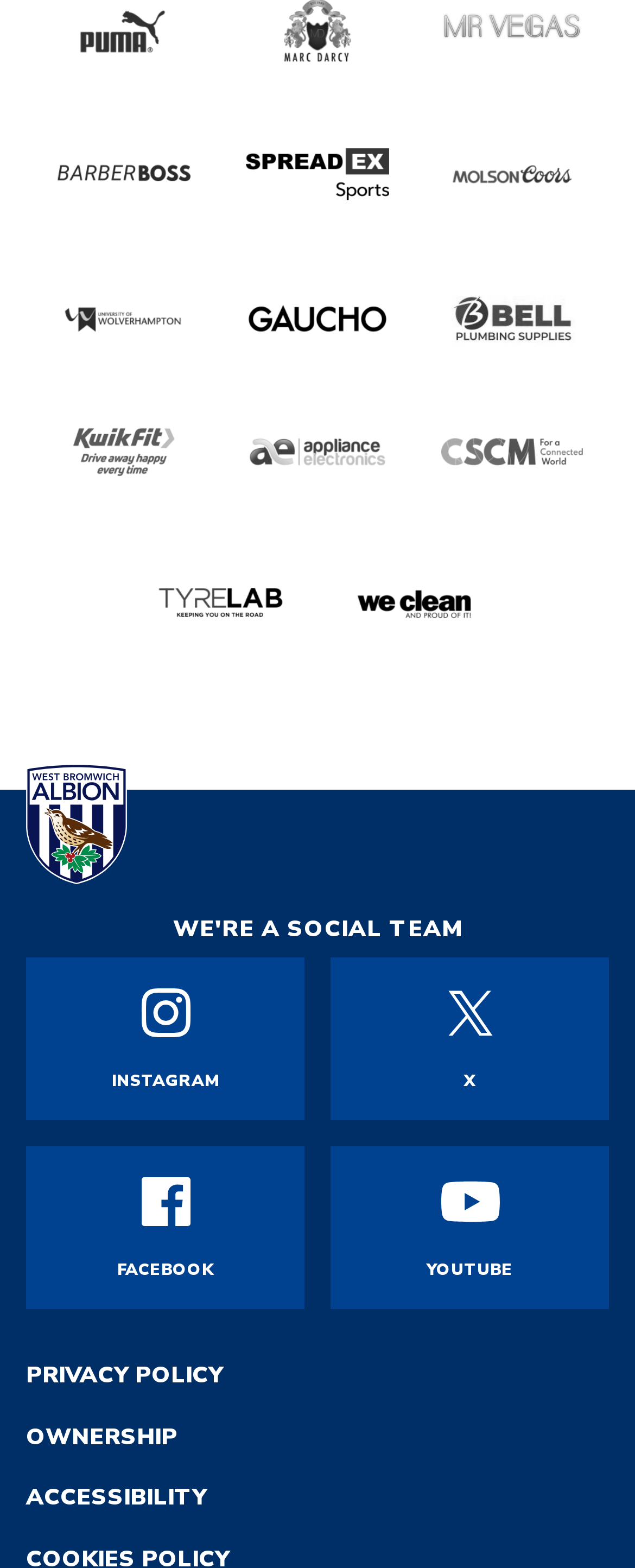Can you show the bounding box coordinates of the region to click on to complete the task described in the instruction: "View Barber Boss"?

[0.082, 0.077, 0.306, 0.145]